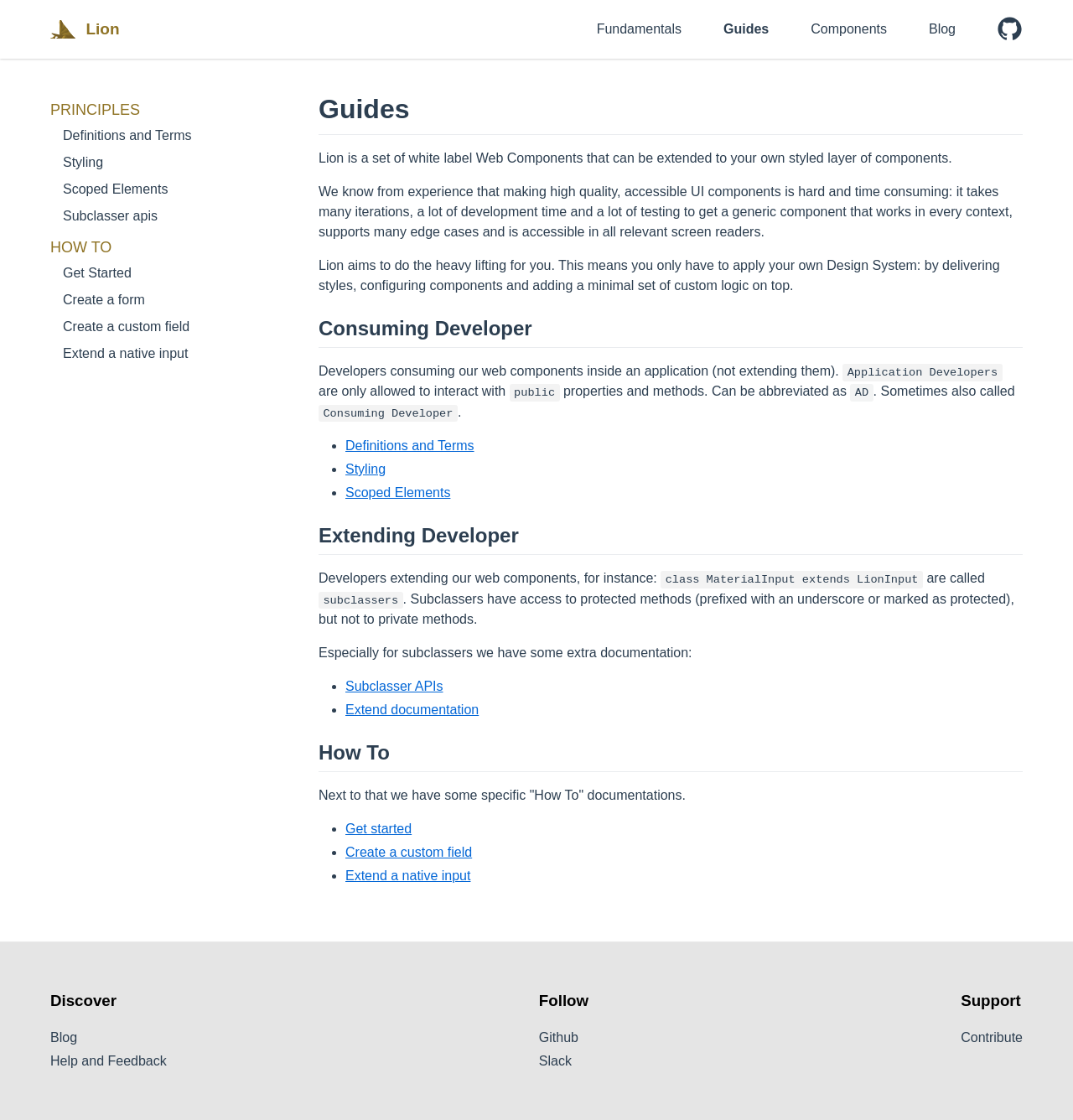Using the provided description GitHub GitHub, find the bounding box coordinates for the UI element. Provide the coordinates in (top-left x, top-left y, bottom-right x, bottom-right y) format, ensuring all values are between 0 and 1.

[0.93, 0.015, 0.953, 0.037]